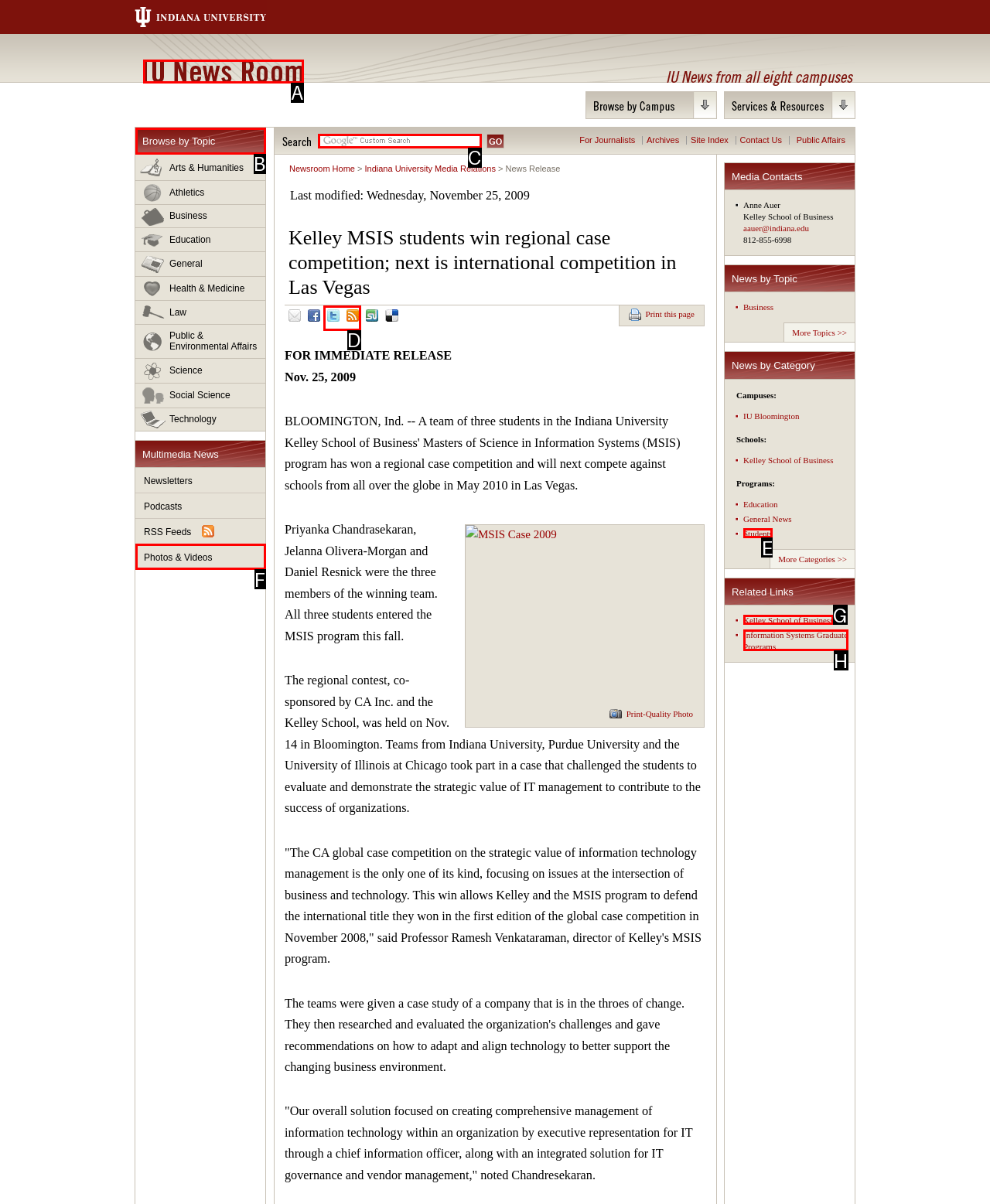Identify the correct lettered option to click in order to perform this task: Browse by topic. Respond with the letter.

B